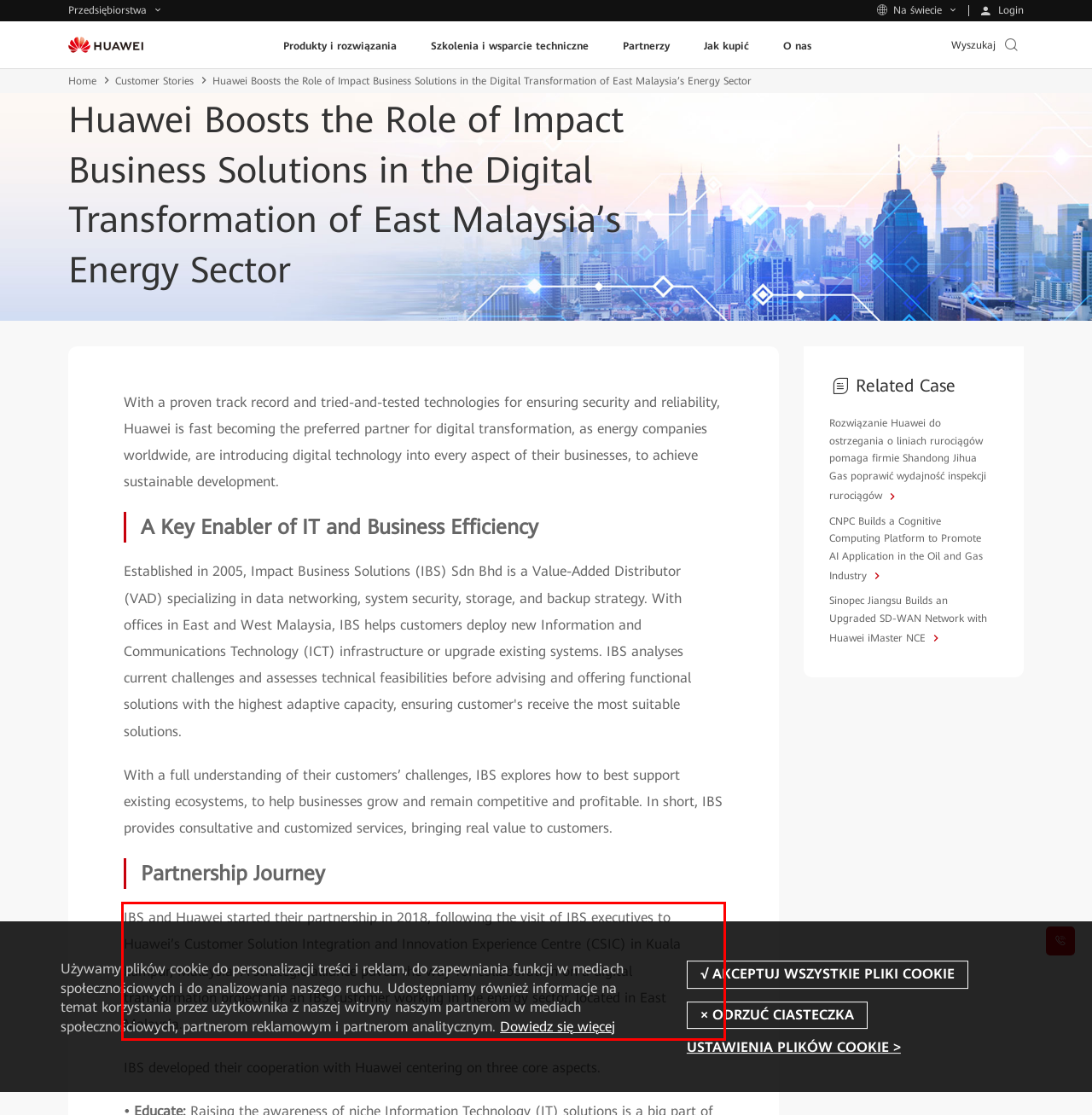Given a webpage screenshot, identify the text inside the red bounding box using OCR and extract it.

IBS and Huawei started their partnership in 2018, following the visit of IBS executives to Huawei’s Customer Solution Integration and Innovation Experience Centre (CSIC) in Kuala Lumpur, Malaysia. A strategic alliance paved the way for collaboration on a digital transformation project for an IBS customer working in the energy sector, located in East Malaysia.